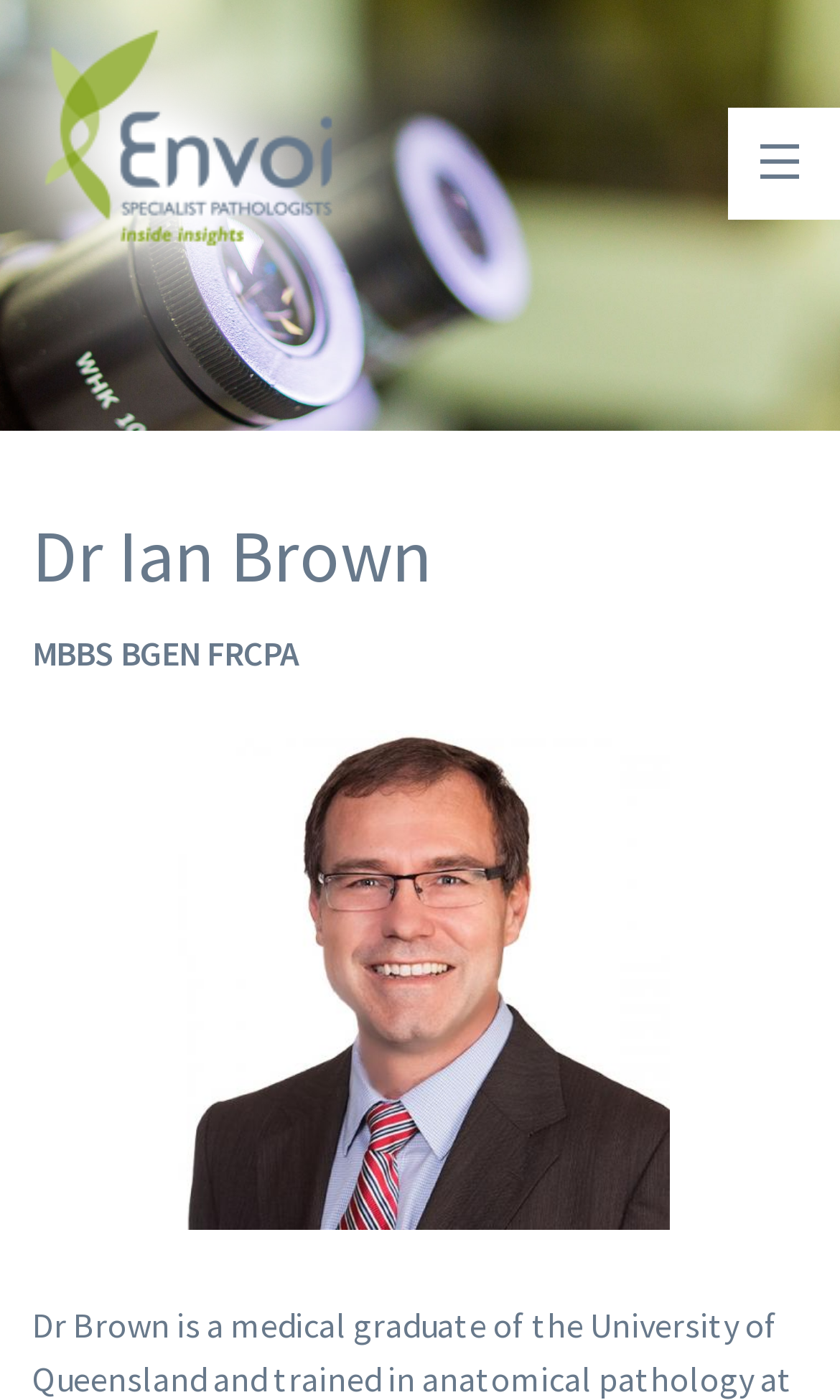Please identify the bounding box coordinates of the element's region that should be clicked to execute the following instruction: "Go to Home". The bounding box coordinates must be four float numbers between 0 and 1, i.e., [left, top, right, bottom].

[0.0, 0.169, 0.997, 0.243]